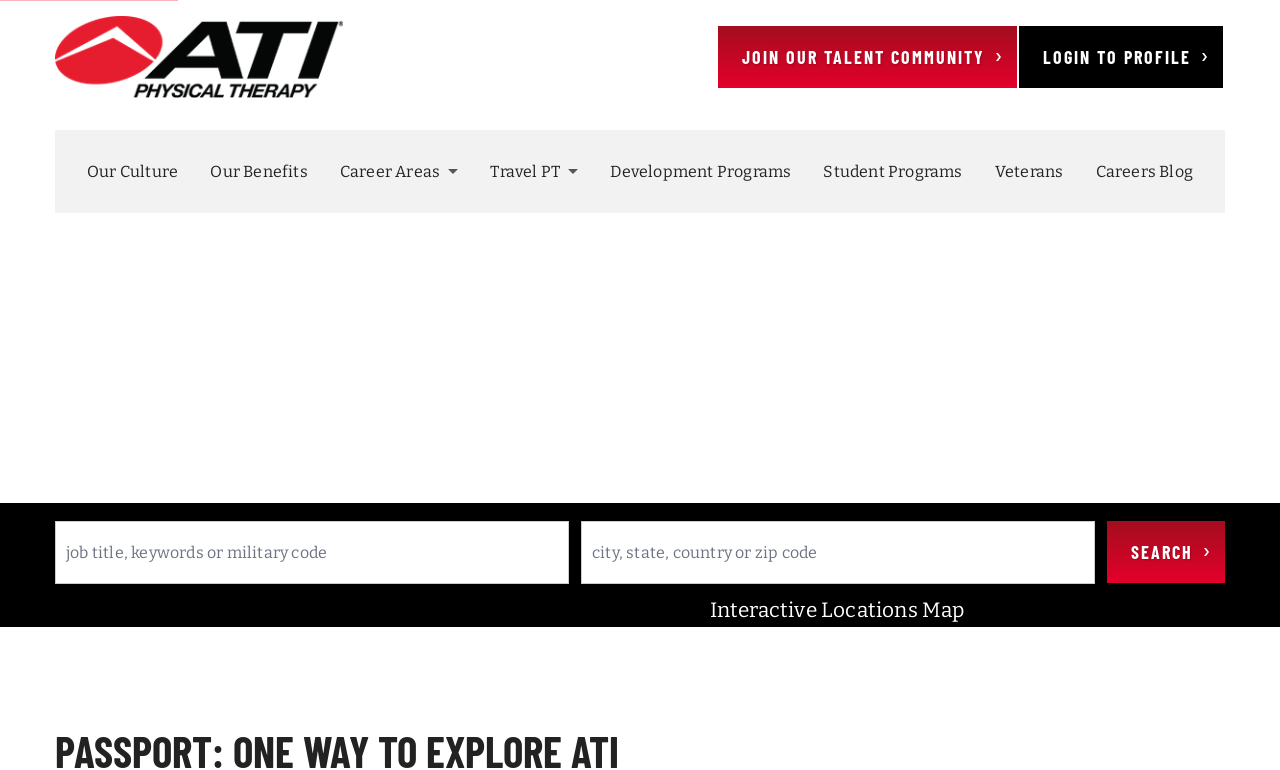Pinpoint the bounding box coordinates for the area that should be clicked to perform the following instruction: "Join our talent community".

[0.561, 0.034, 0.795, 0.114]